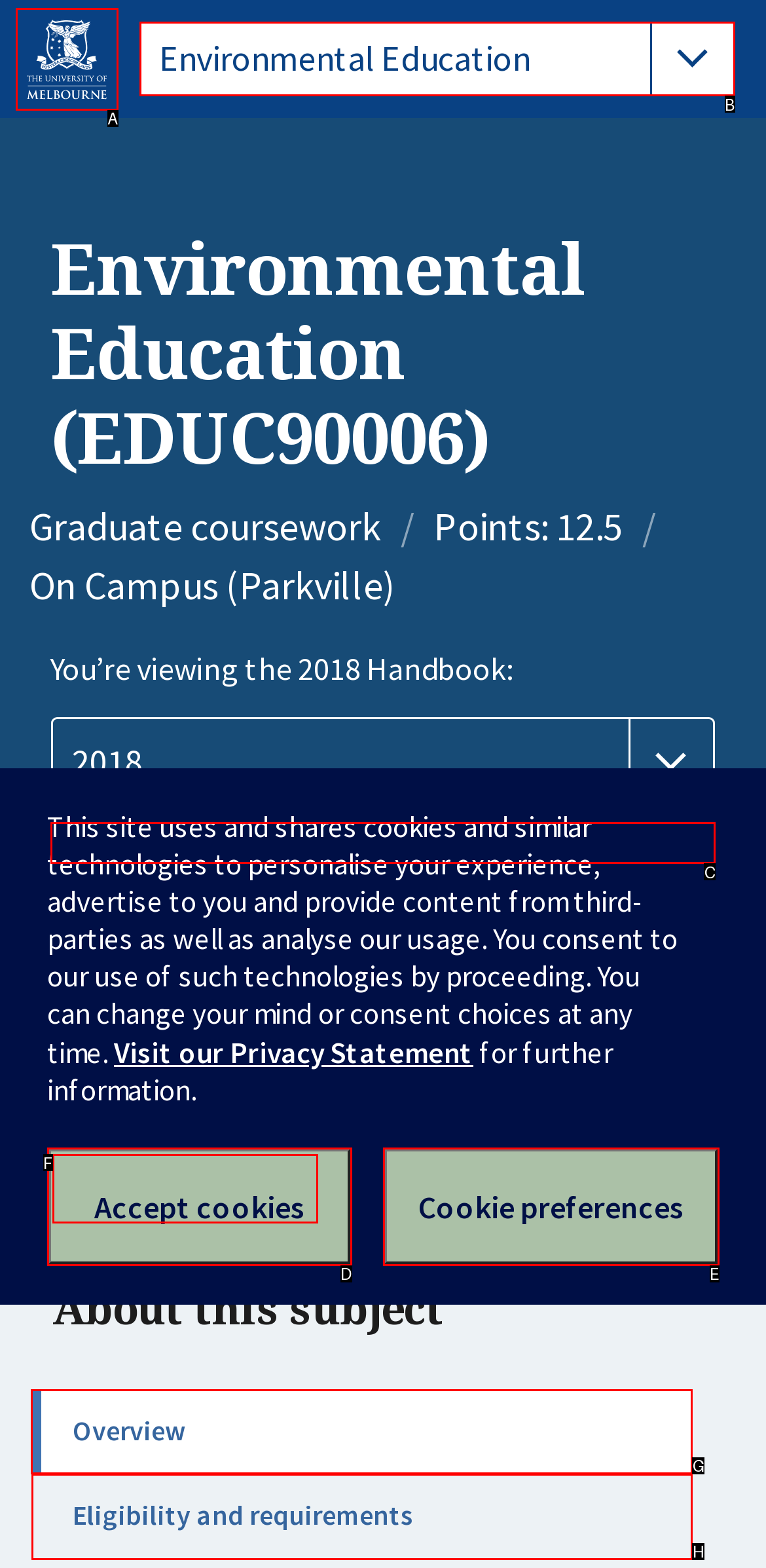Determine the letter of the element you should click to carry out the task: read Overview
Answer with the letter from the given choices.

G